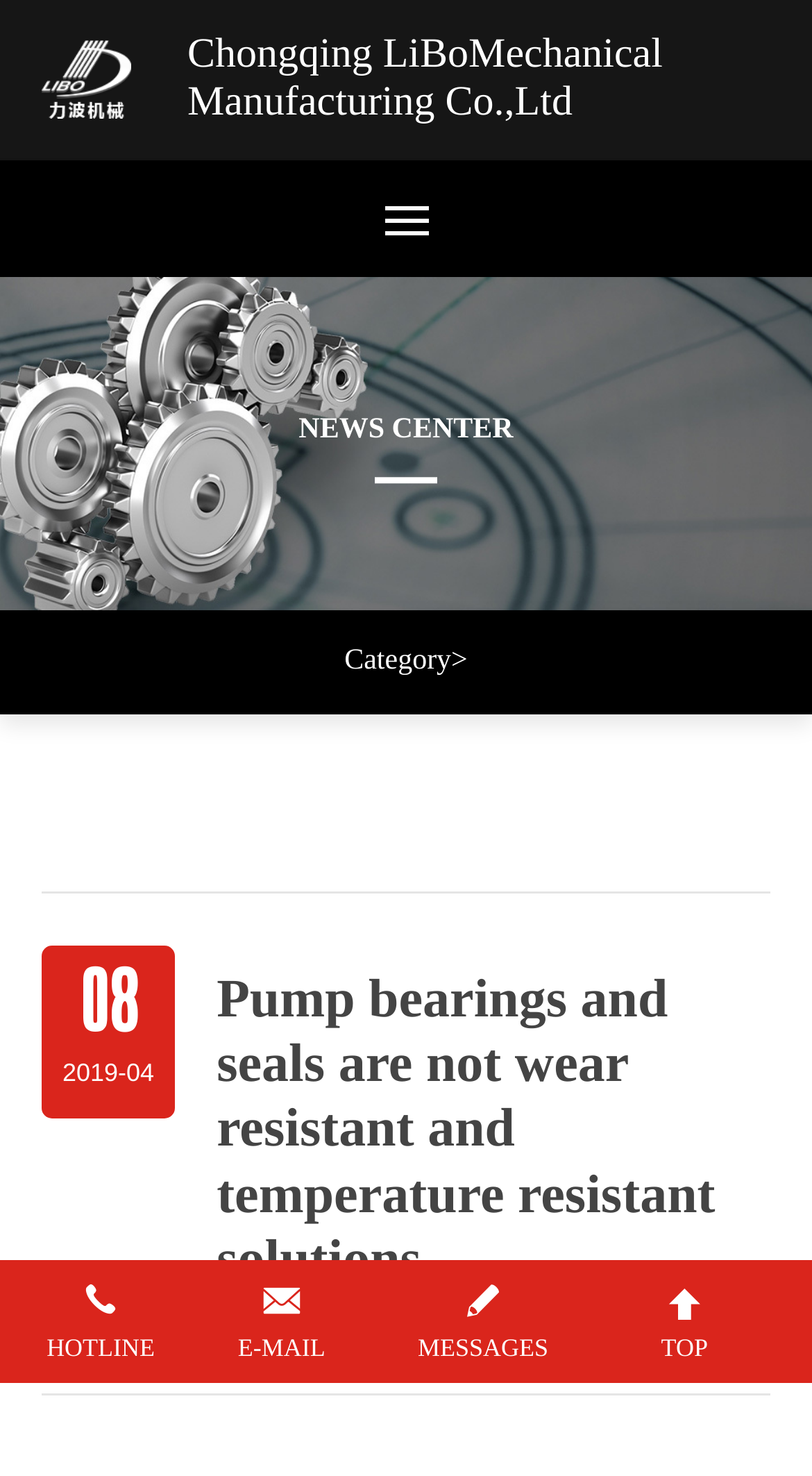Please determine the bounding box coordinates of the element to click on in order to accomplish the following task: "Click the HOME link". Ensure the coordinates are four float numbers ranging from 0 to 1, i.e., [left, top, right, bottom].

[0.038, 0.188, 0.962, 0.244]